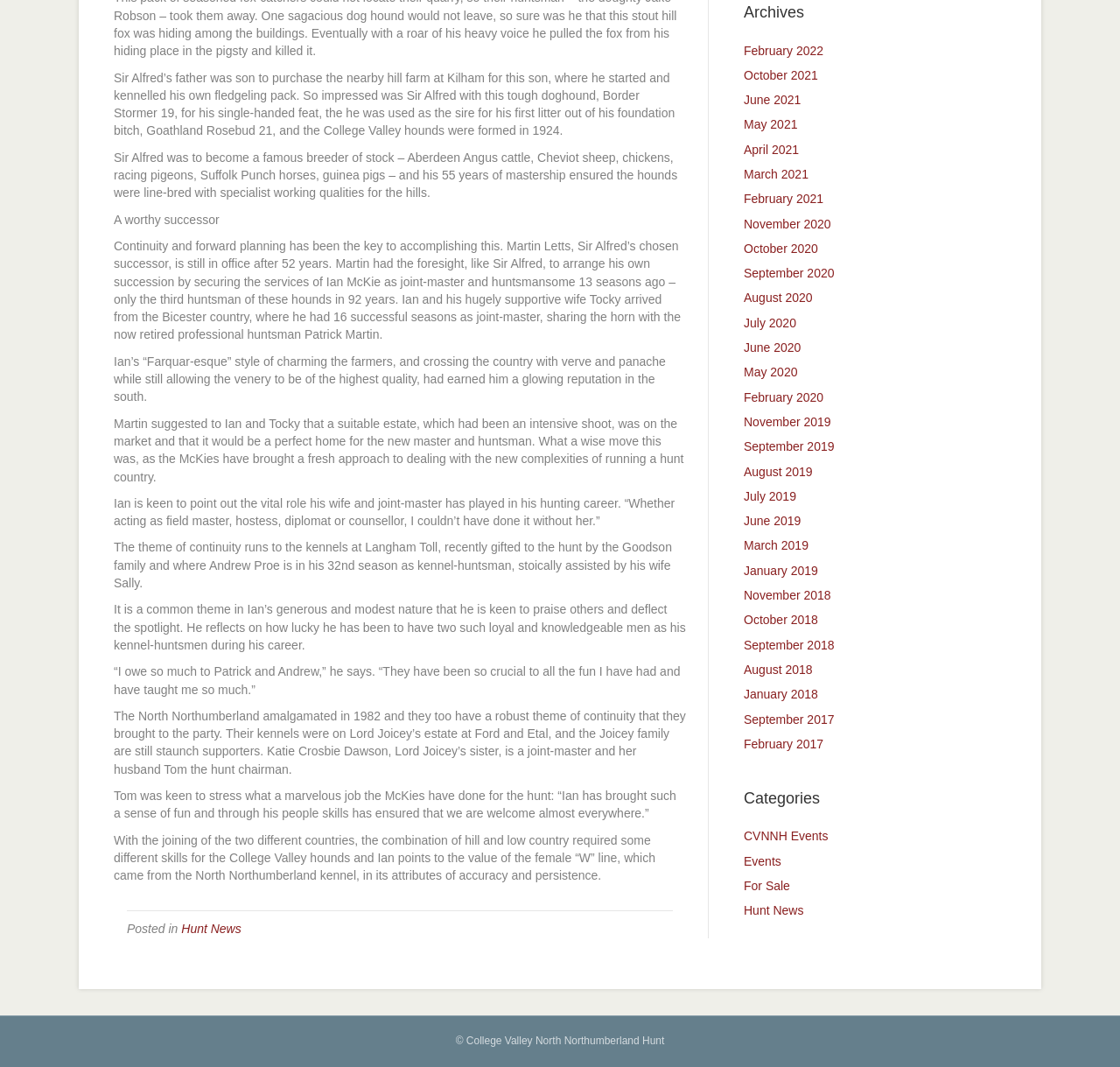Predict the bounding box of the UI element that fits this description: "Events".

[0.664, 0.8, 0.698, 0.813]